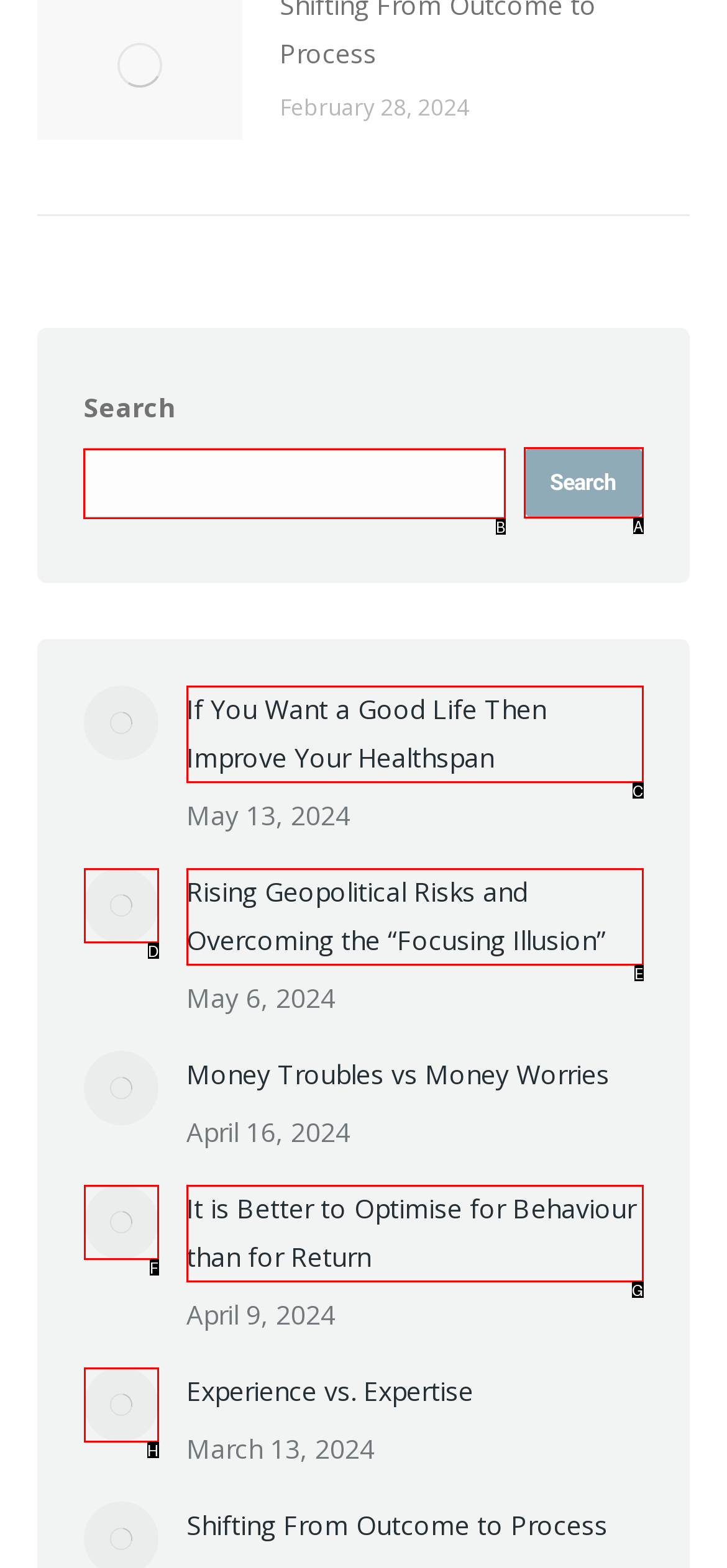Which lettered option should I select to achieve the task: Check Facebook according to the highlighted elements in the screenshot?

None